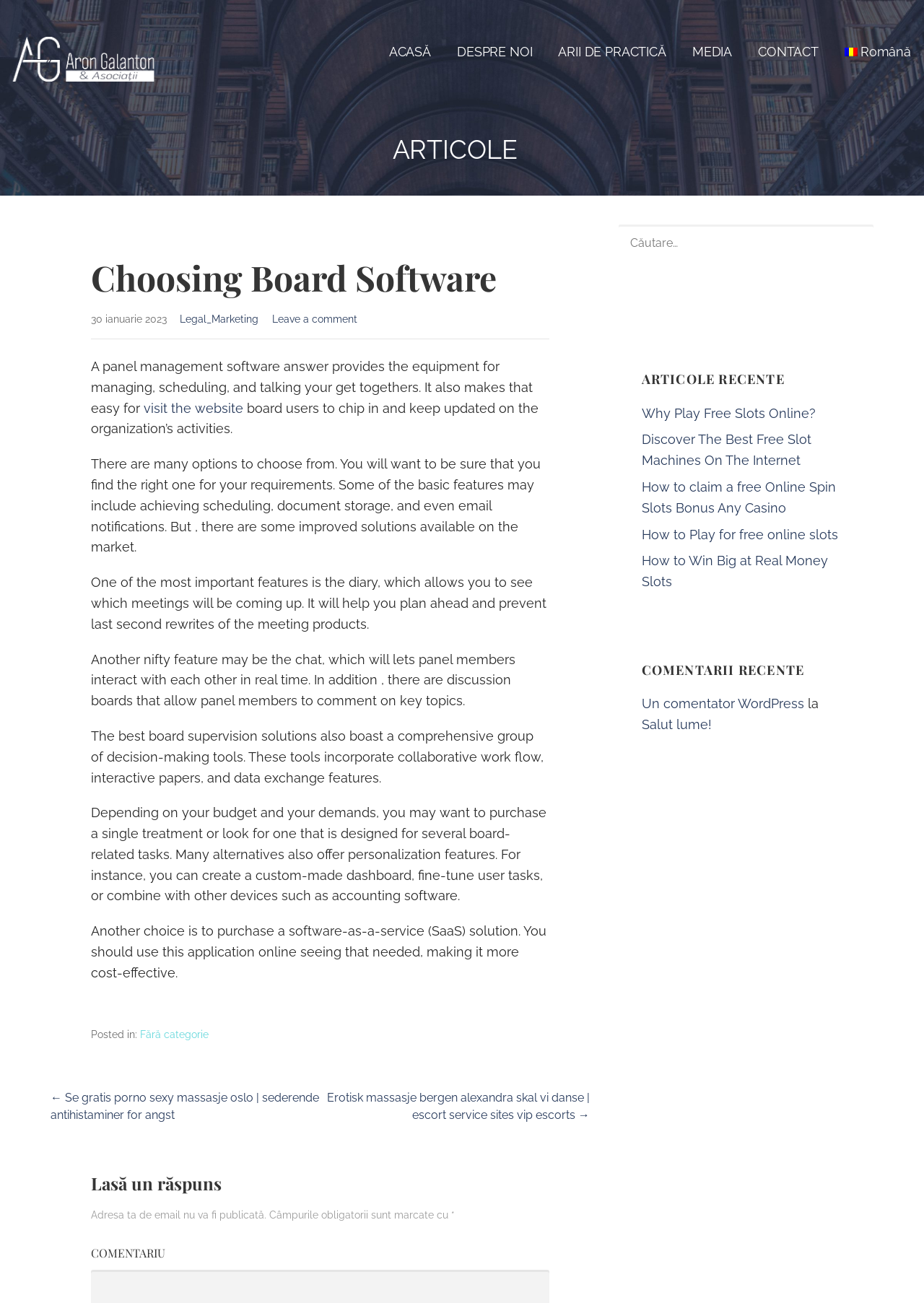Answer the question in one word or a short phrase:
What is the purpose of the decision-making tools?

Collaborative workflow